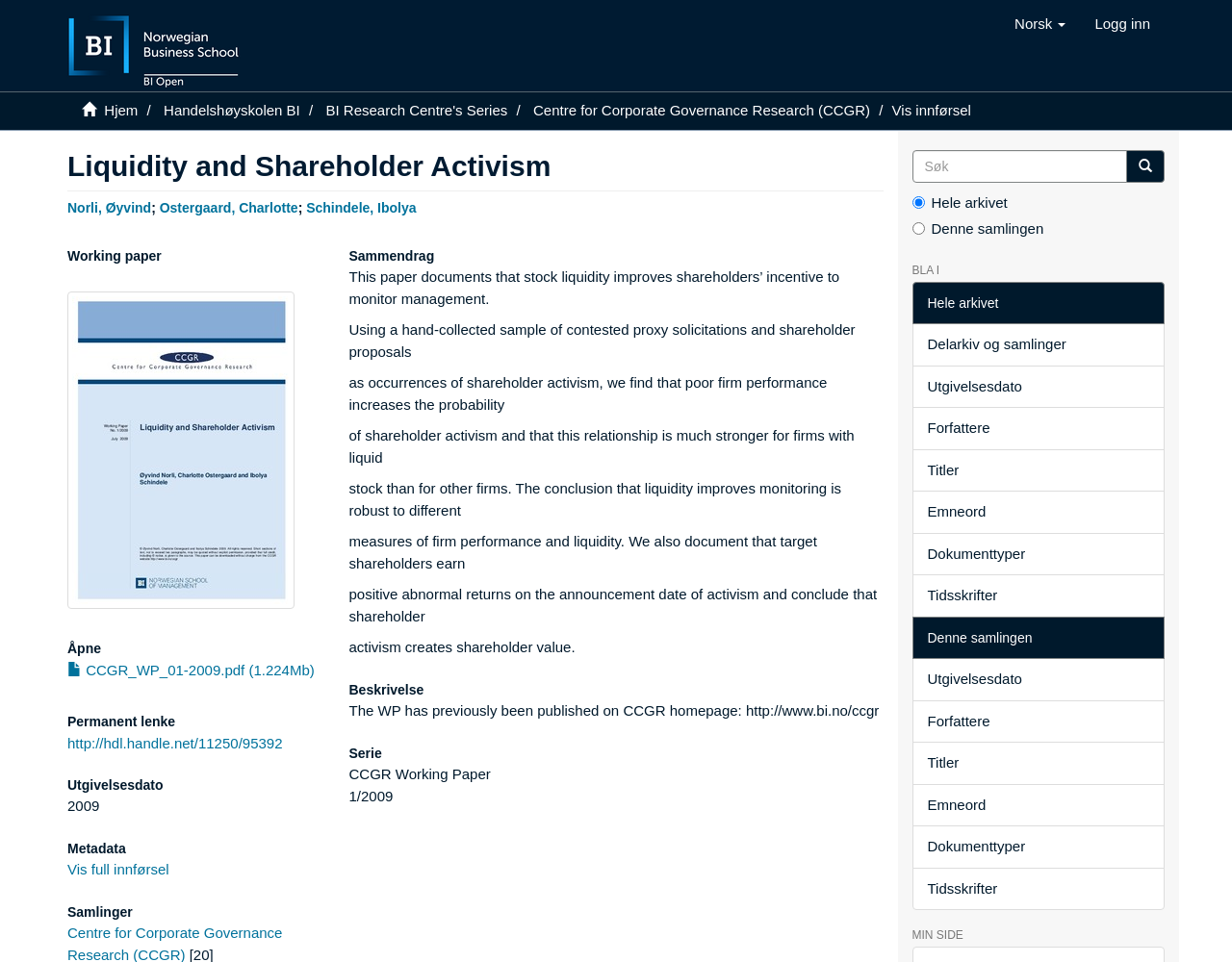What is the publication date of the research paper?
Provide a fully detailed and comprehensive answer to the question.

The publication date of the research paper is mentioned as 2009 in the static text element with the text '2009'.